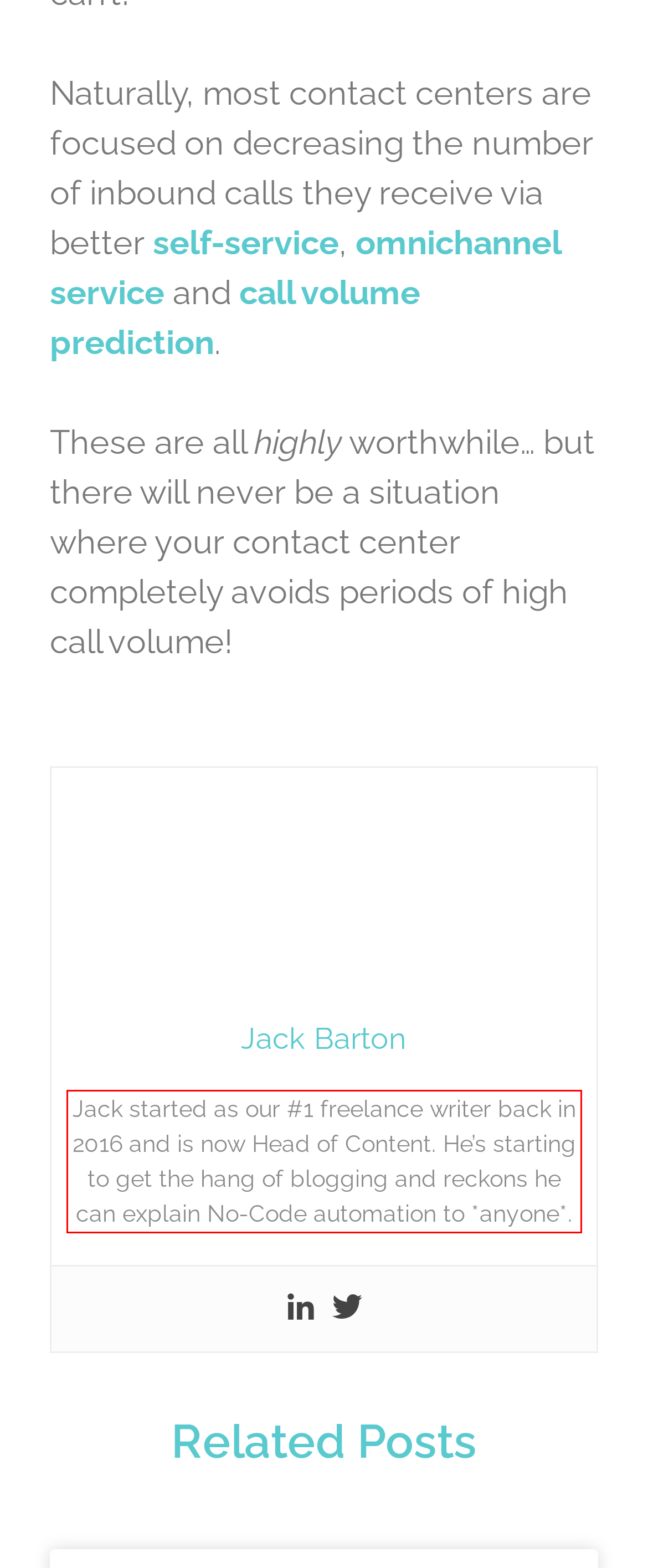Examine the webpage screenshot, find the red bounding box, and extract the text content within this marked area.

Jack started as our #1 freelance writer back in 2016 and is now Head of Content. He’s starting to get the hang of blogging and reckons he can explain No-Code automation to *anyone*.